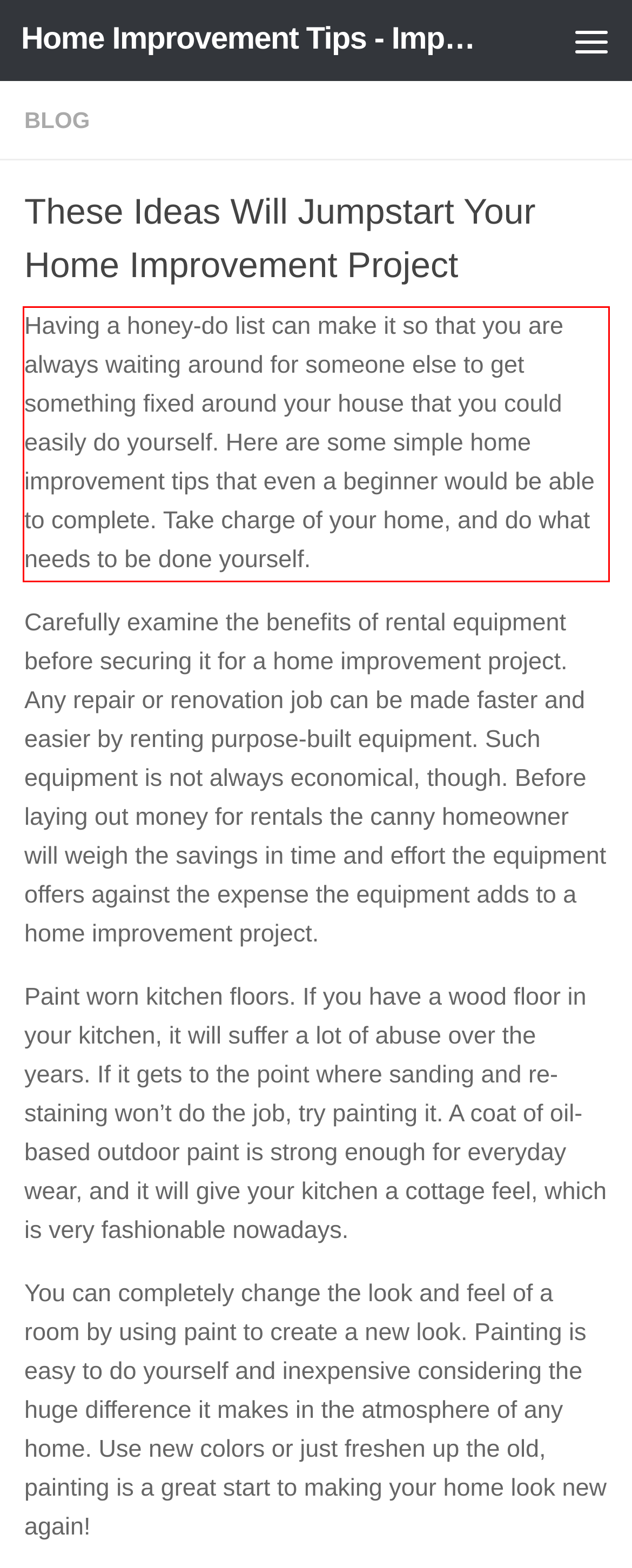Analyze the webpage screenshot and use OCR to recognize the text content in the red bounding box.

Having a honey-do list can make it so that you are always waiting around for someone else to get something fixed around your house that you could easily do yourself. Here are some simple home improvement tips that even a beginner would be able to complete. Take charge of your home, and do what needs to be done yourself.